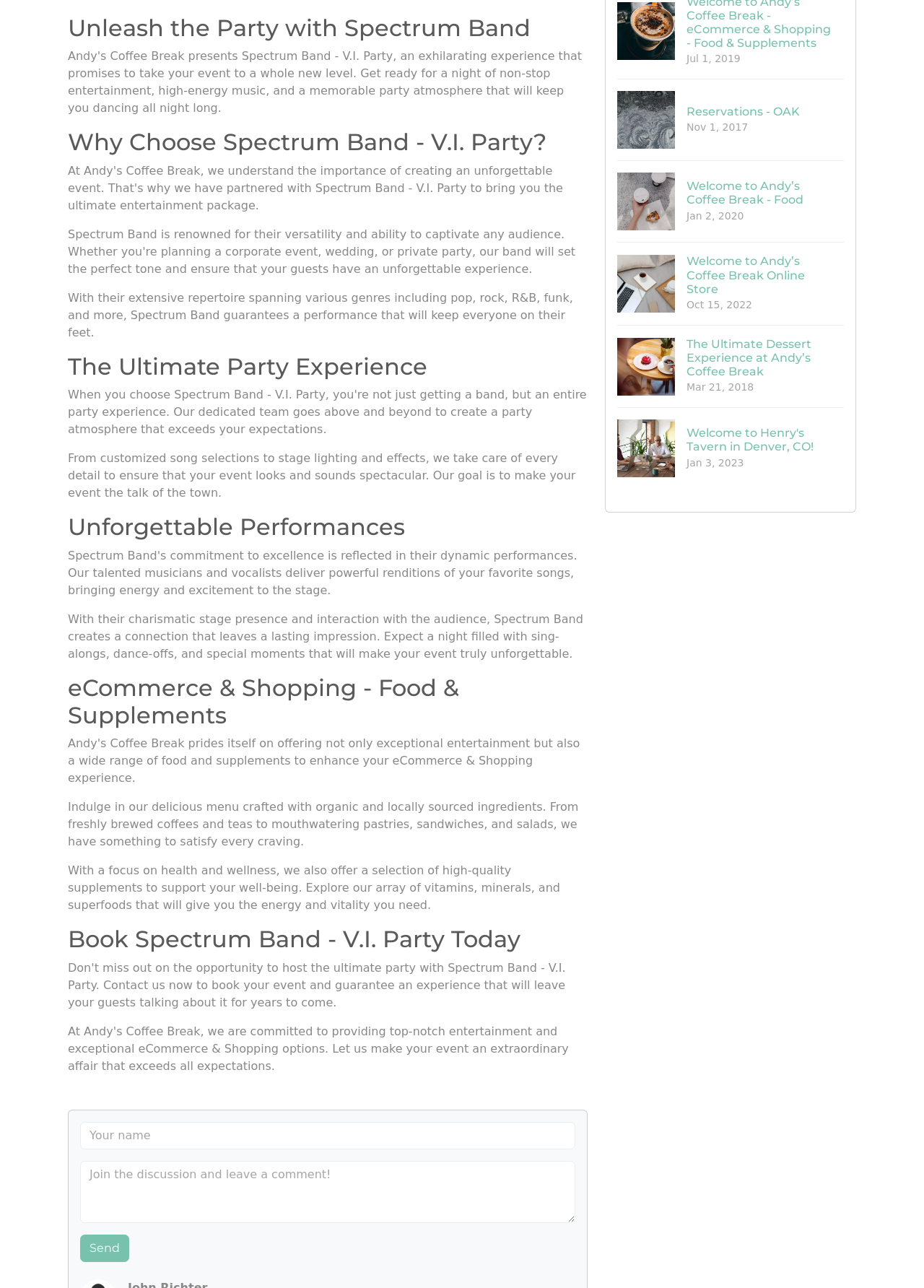Based on the element description ← Previous, identify the bounding box of the UI element in the given webpage screenshot. The coordinates should be in the format (top-left x, top-left y, bottom-right x, bottom-right y) and must be between 0 and 1.

None